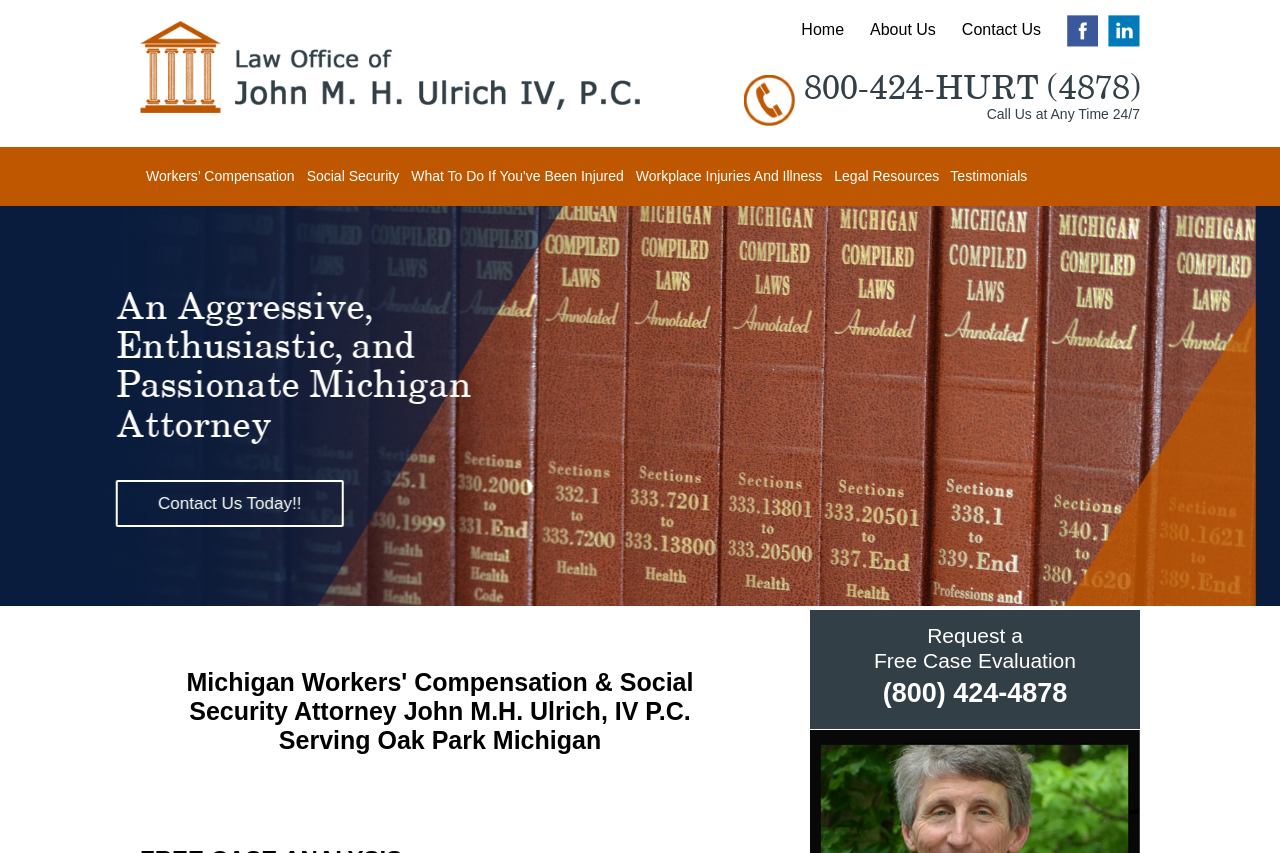Specify the bounding box coordinates (top-left x, top-left y, bottom-right x, bottom-right y) of the UI element in the screenshot that matches this description: Testimonials

[0.739, 0.173, 0.807, 0.242]